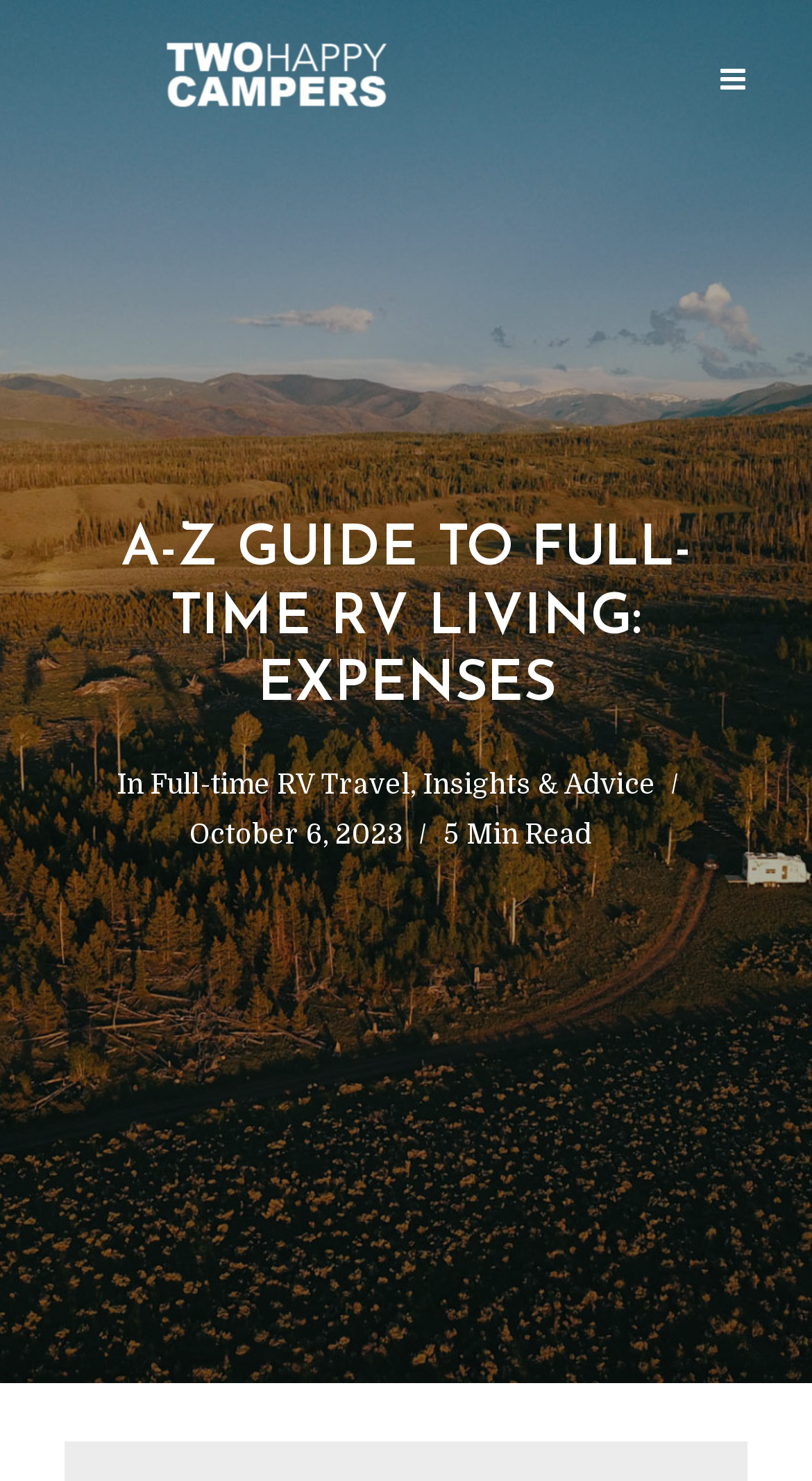Provide a single word or phrase answer to the question: 
When was the article published?

October 6, 2023